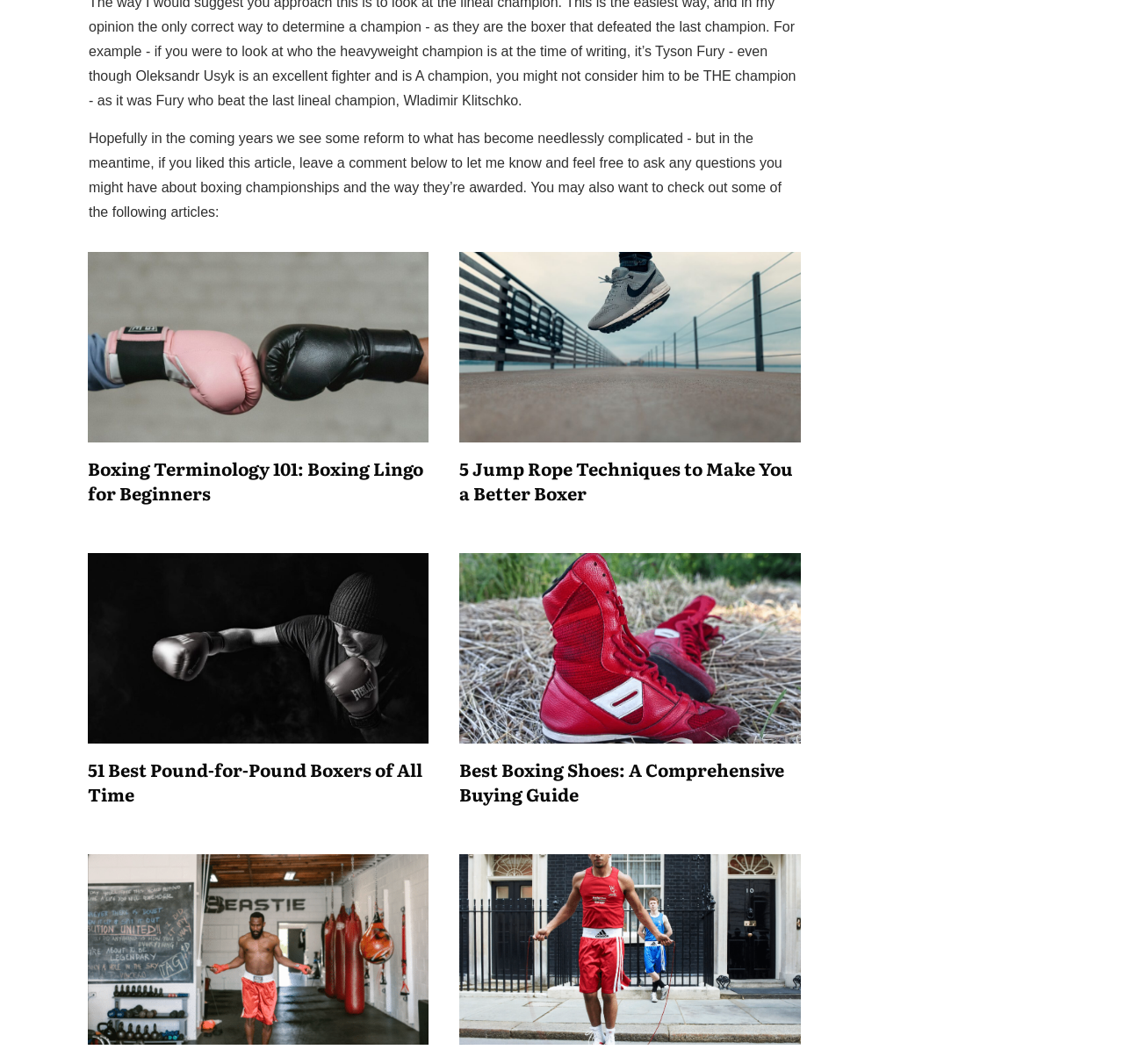Can you show the bounding box coordinates of the region to click on to complete the task described in the instruction: "view the guide to buying boxing shoes"?

[0.409, 0.711, 0.712, 0.758]